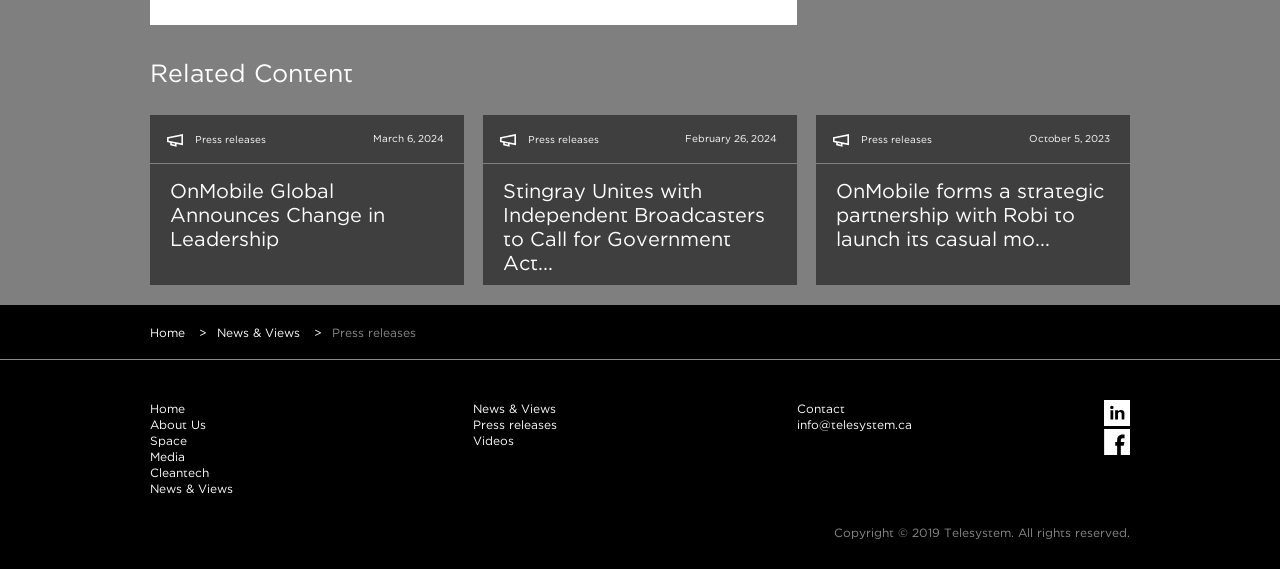Identify the bounding box coordinates of the part that should be clicked to carry out this instruction: "View 'Press releases'".

[0.259, 0.573, 0.325, 0.596]